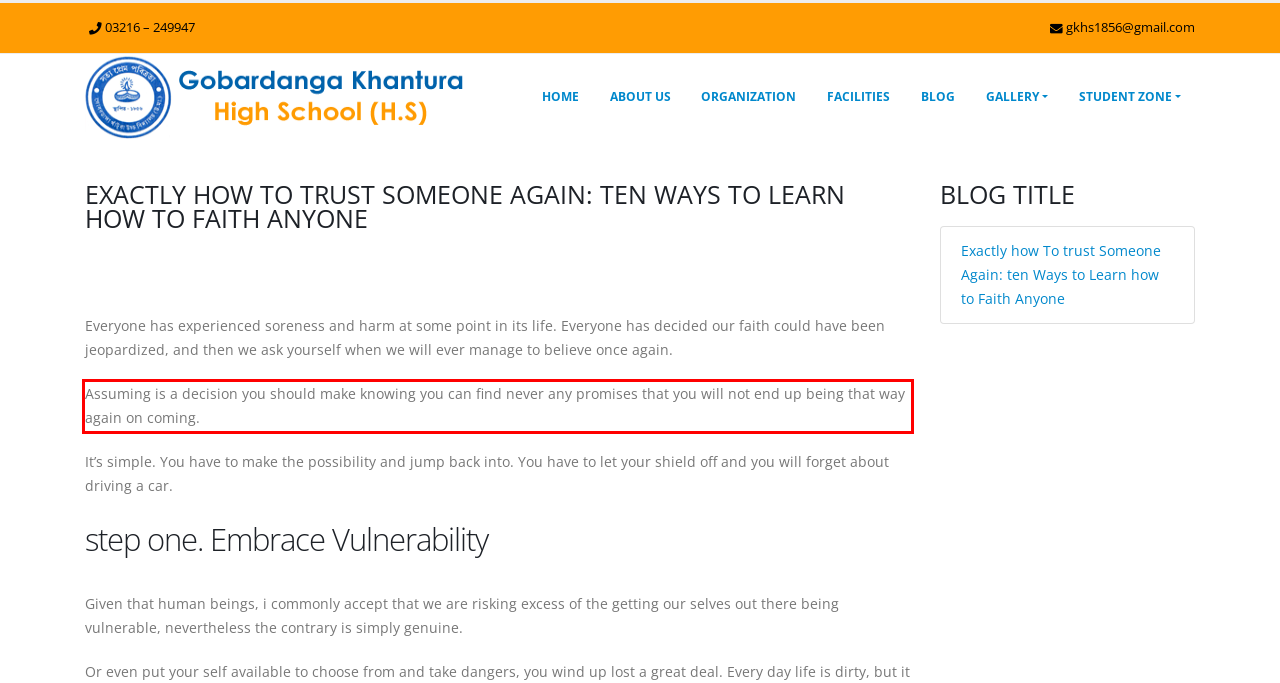Analyze the webpage screenshot and use OCR to recognize the text content in the red bounding box.

Assuming is a decision you should make knowing you can find never any promises that you will not end up being that way again on coming.